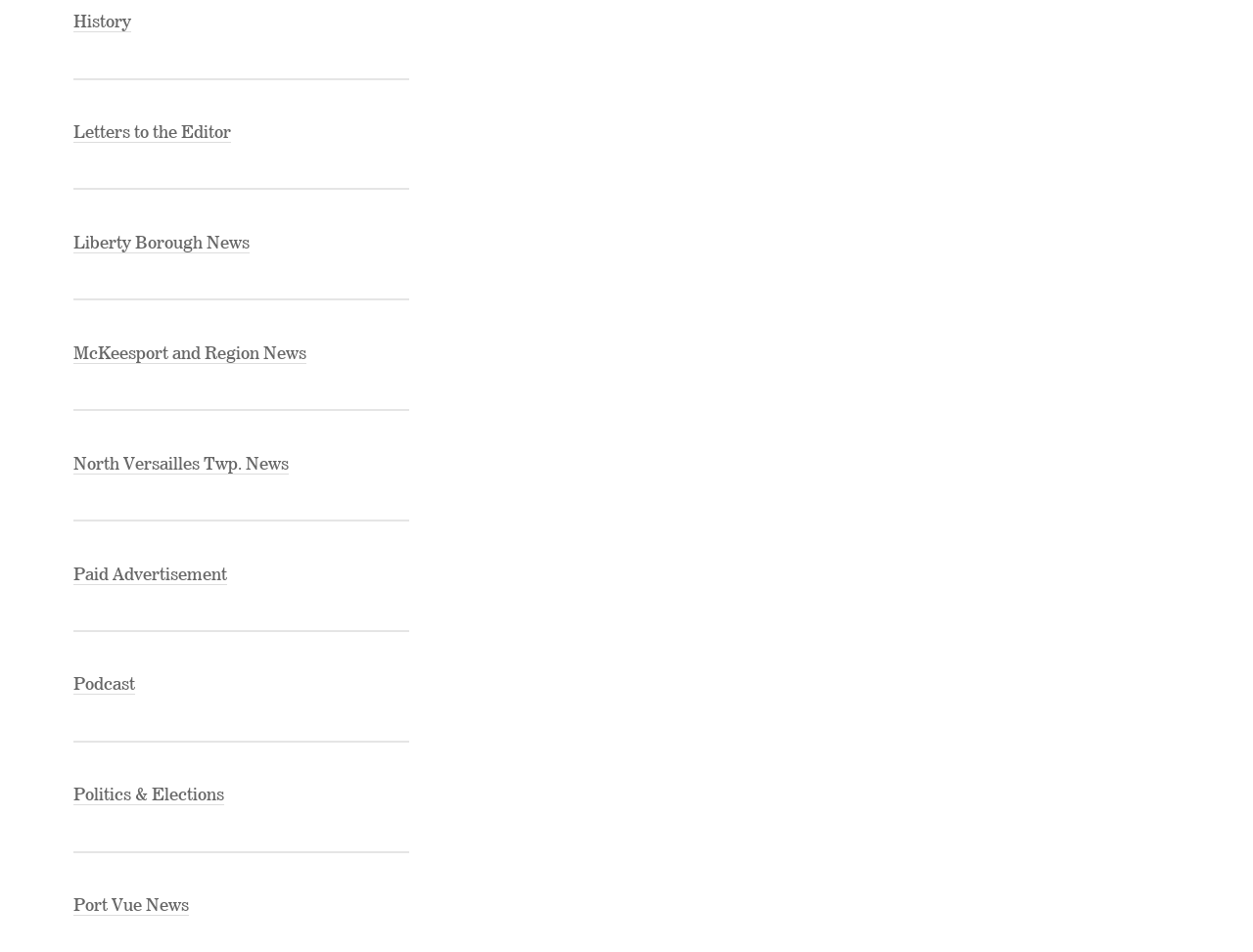Can you pinpoint the bounding box coordinates for the clickable element required for this instruction: "explore politics and elections"? The coordinates should be four float numbers between 0 and 1, i.e., [left, top, right, bottom].

[0.058, 0.828, 0.179, 0.846]